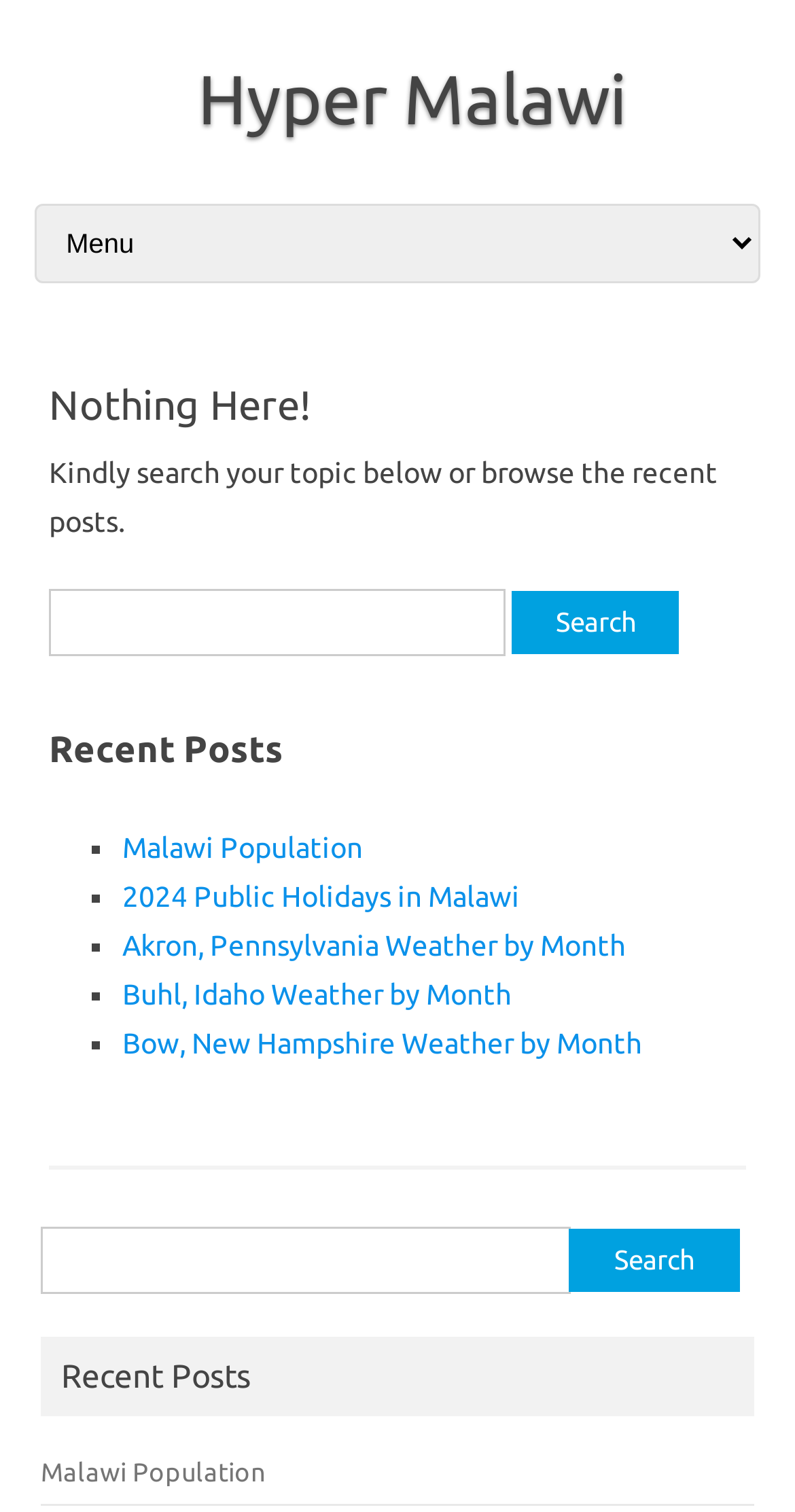Please find and report the bounding box coordinates of the element to click in order to perform the following action: "Search for a topic at the bottom". The coordinates should be expressed as four float numbers between 0 and 1, in the format [left, top, right, bottom].

[0.051, 0.812, 0.718, 0.856]